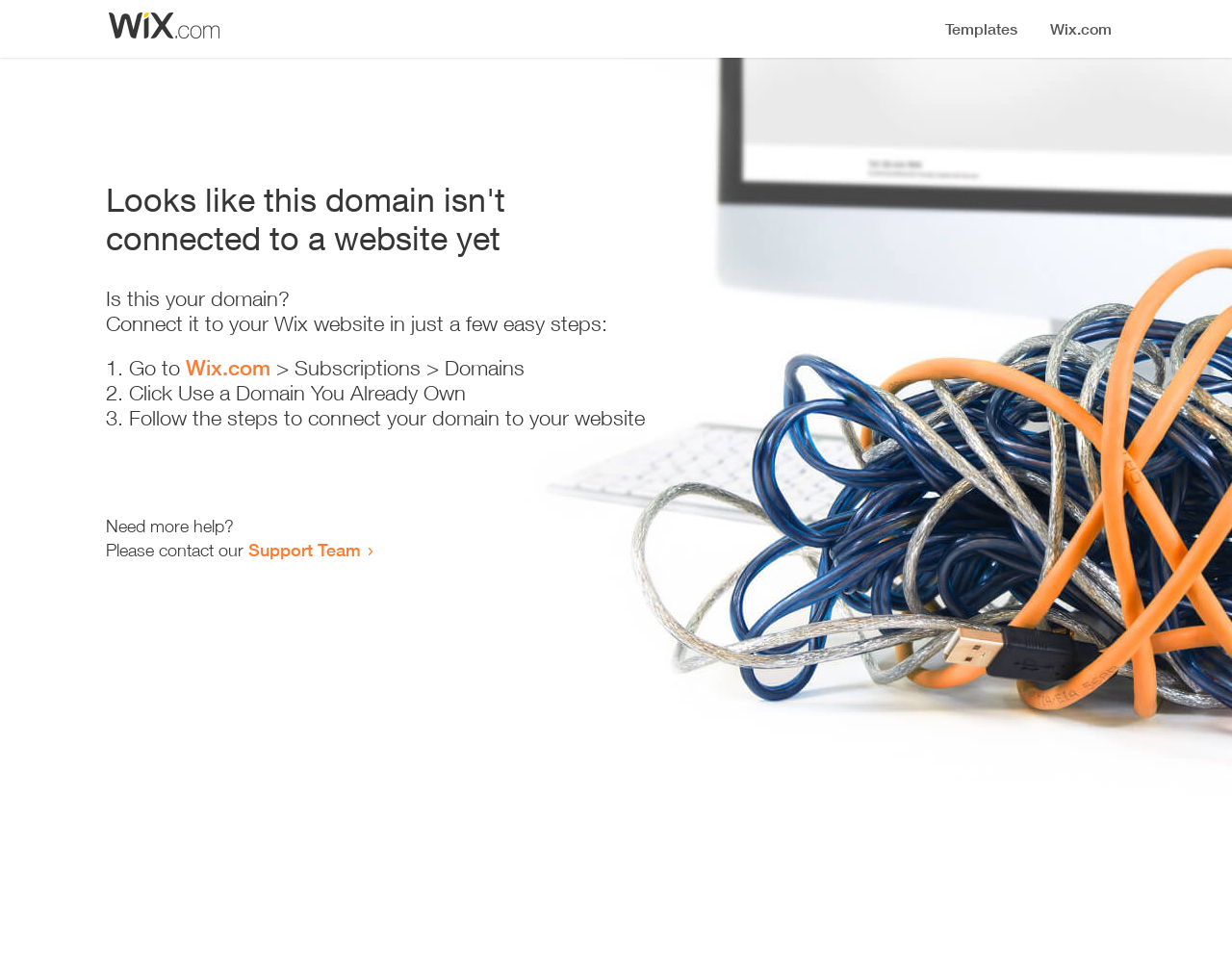Answer with a single word or phrase: 
What is the current status of the domain?

Not connected